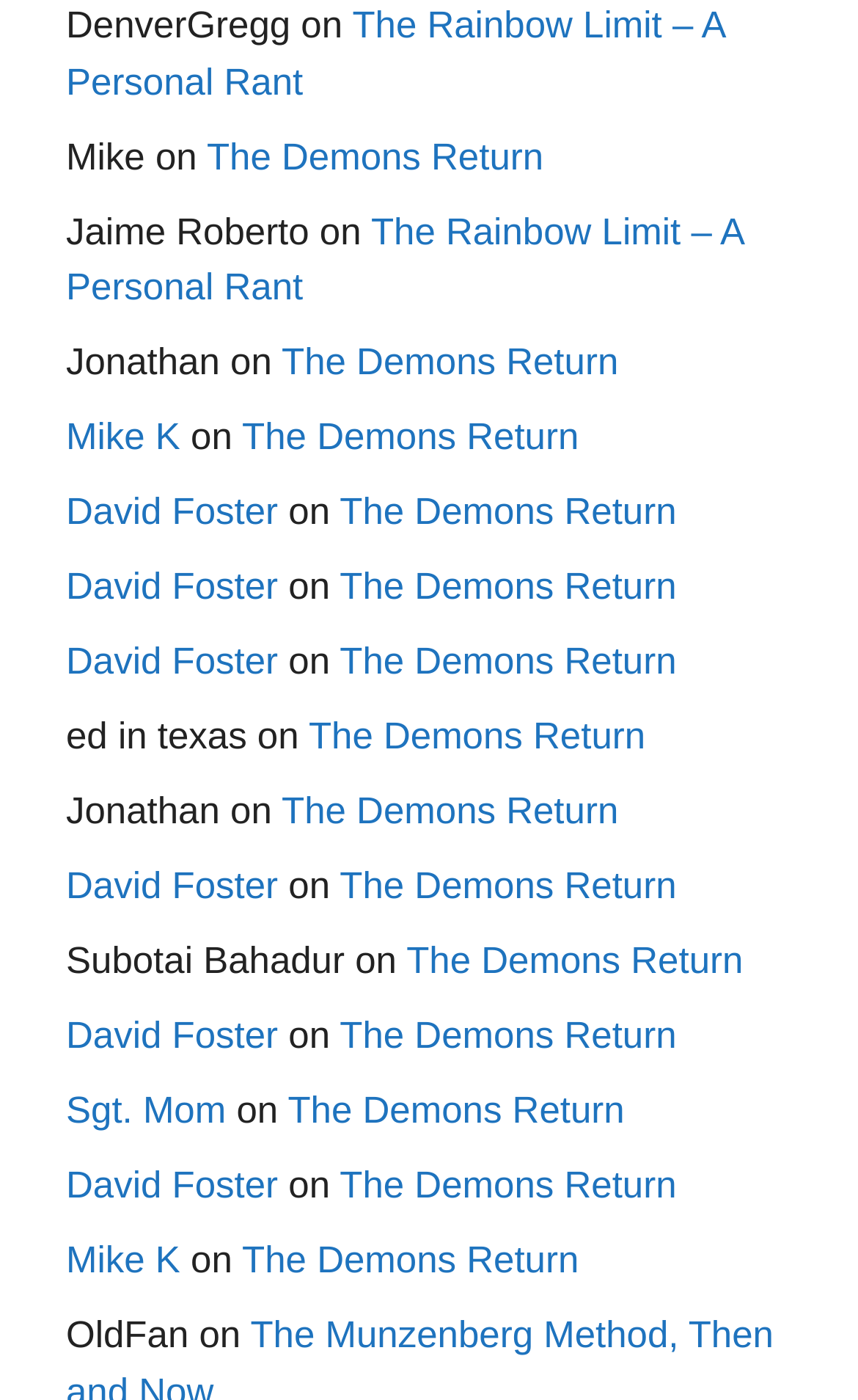Determine the bounding box coordinates of the clickable area required to perform the following instruction: "read The Demons Return". The coordinates should be represented as four float numbers between 0 and 1: [left, top, right, bottom].

[0.241, 0.097, 0.633, 0.127]